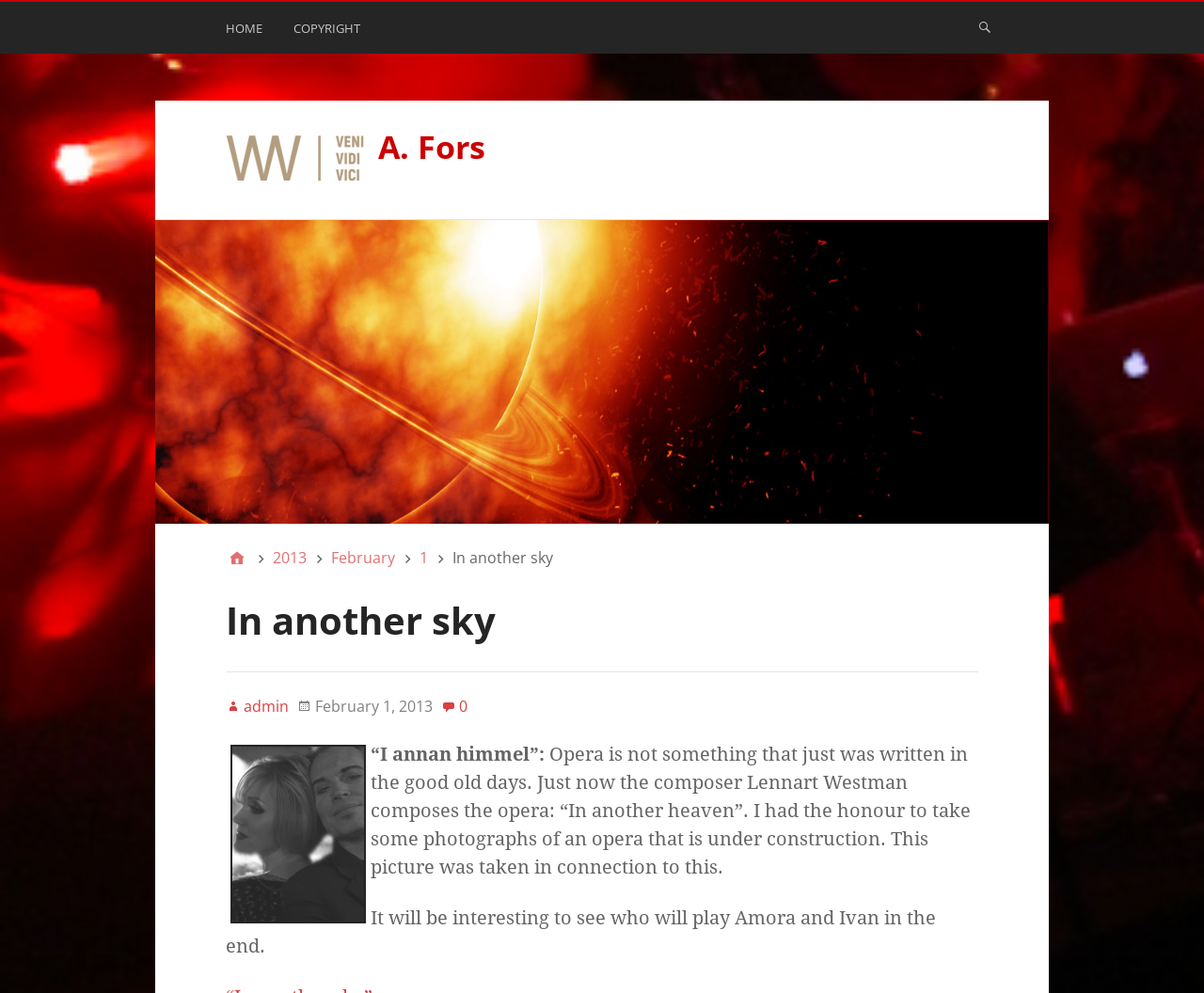What is the author of the text taking photographs of?
Using the details shown in the screenshot, provide a comprehensive answer to the question.

The text states 'I had the honour to take some photographs of an opera that is under construction'.